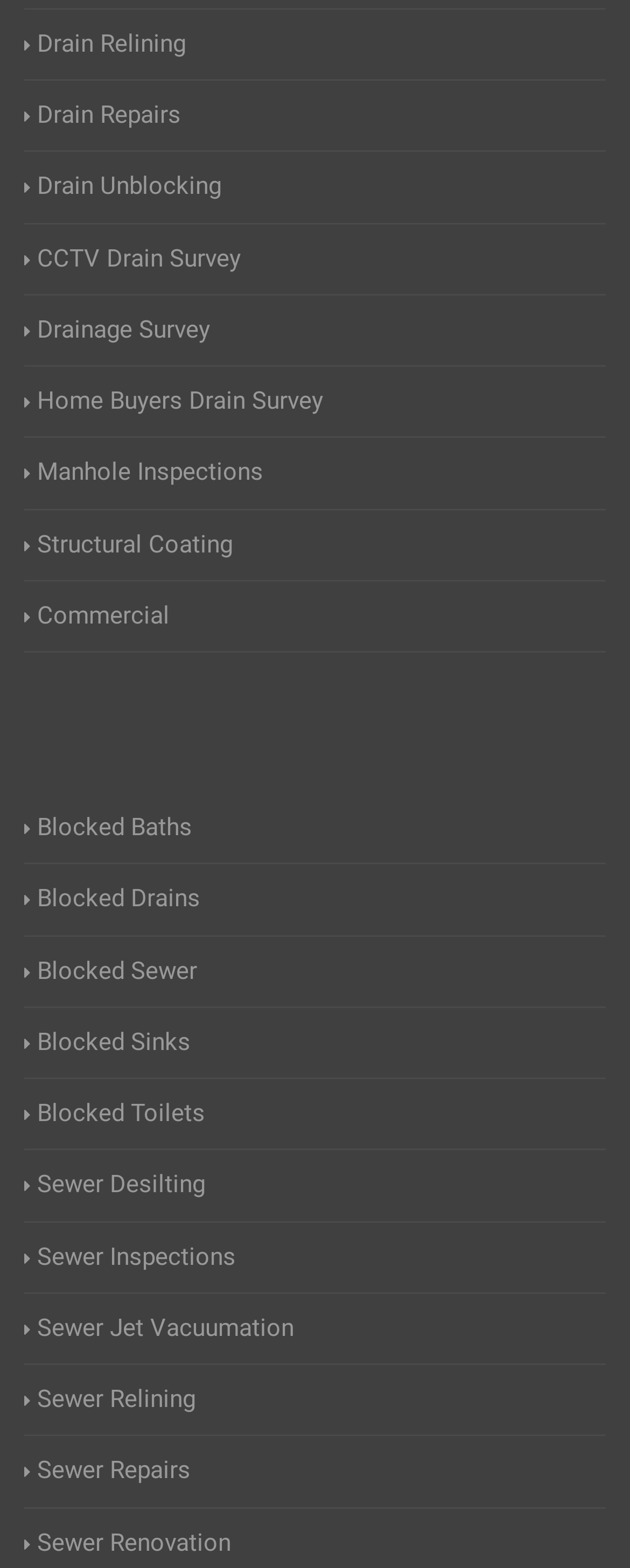Provide the bounding box coordinates for the UI element described in this sentence: "Manhole Inspections". The coordinates should be four float values between 0 and 1, i.e., [left, top, right, bottom].

[0.038, 0.29, 0.418, 0.314]